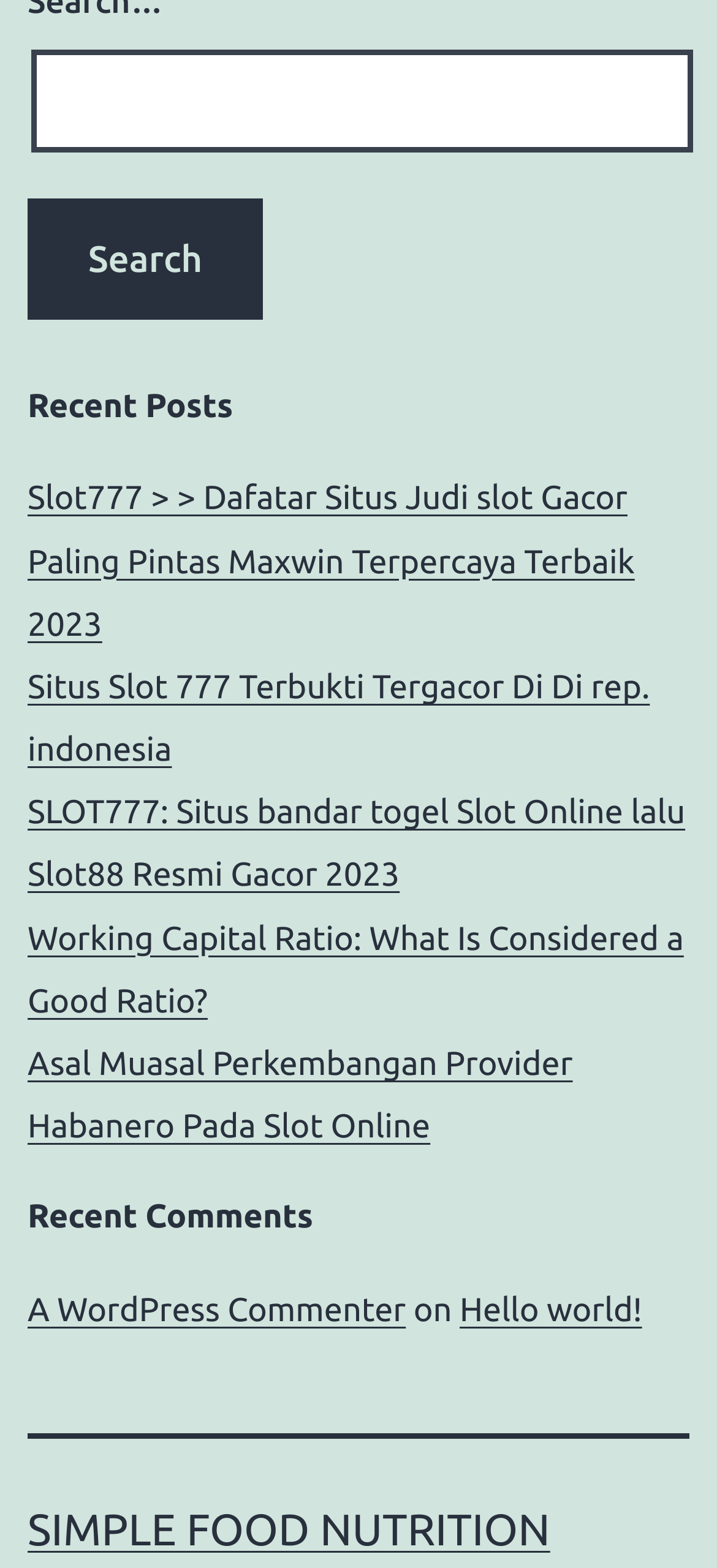Please provide the bounding box coordinates for the element that needs to be clicked to perform the instruction: "View recent comment 'Hello world!' ". The coordinates must consist of four float numbers between 0 and 1, formatted as [left, top, right, bottom].

[0.641, 0.823, 0.895, 0.847]